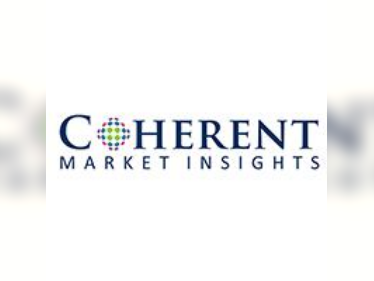Answer the question below using just one word or a short phrase: 
What does the circular design in the logo likely symbolize?

insight and clarity